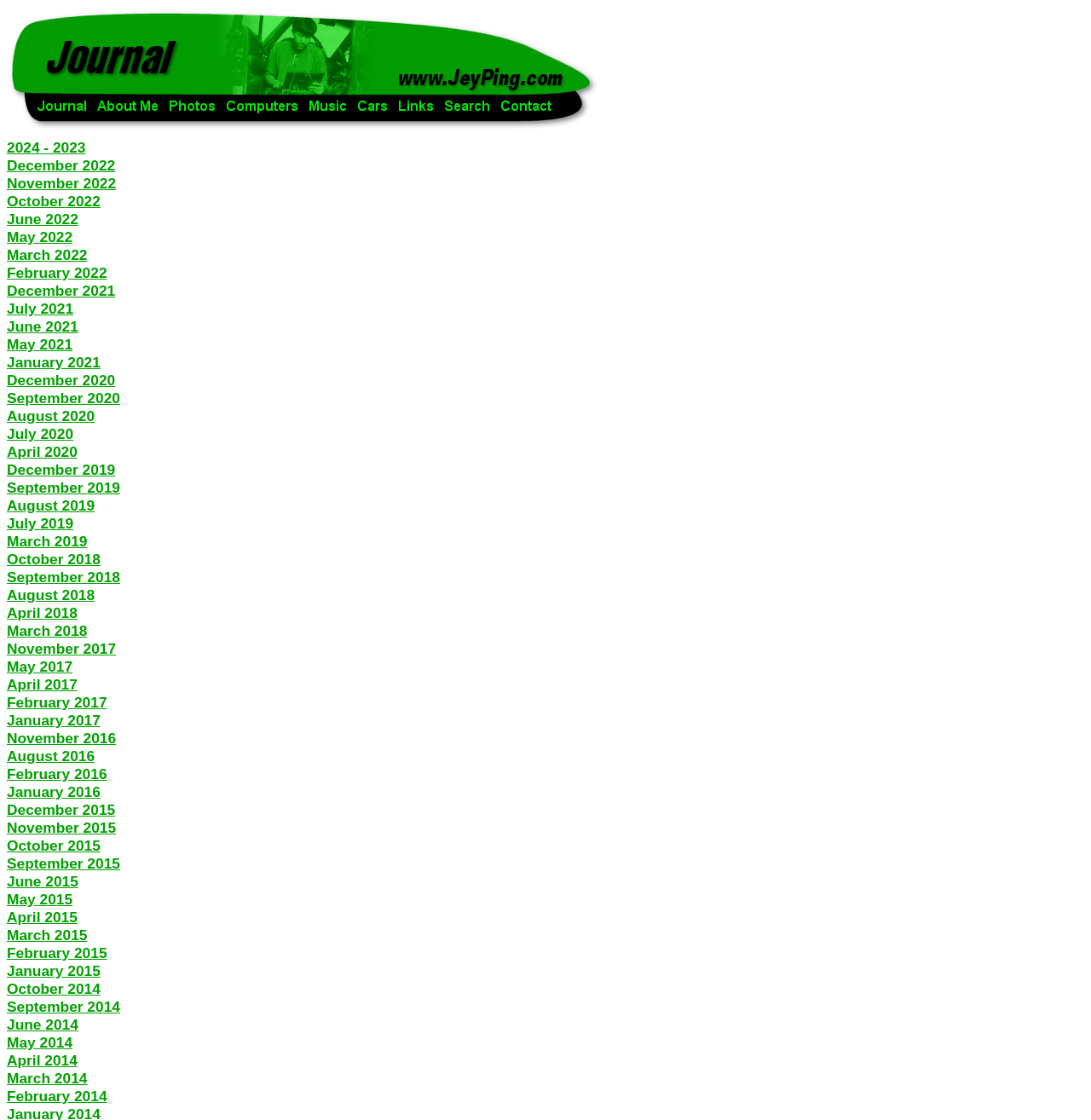Respond with a single word or phrase for the following question: 
What is the name of the website owner?

Jey Ping